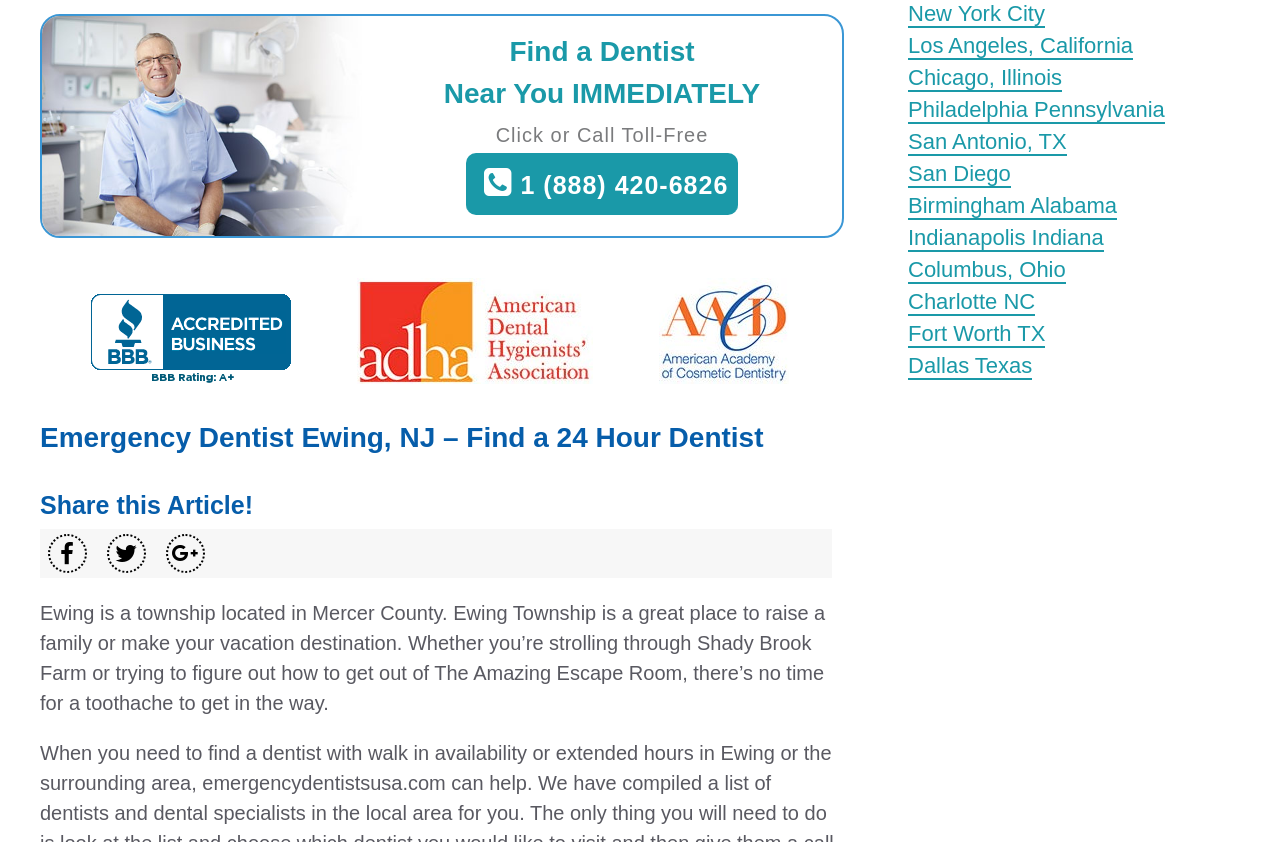Using the webpage screenshot, find the UI element described by Los Angeles, California. Provide the bounding box coordinates in the format (top-left x, top-left y, bottom-right x, bottom-right y), ensuring all values are floating point numbers between 0 and 1.

[0.709, 0.039, 0.885, 0.071]